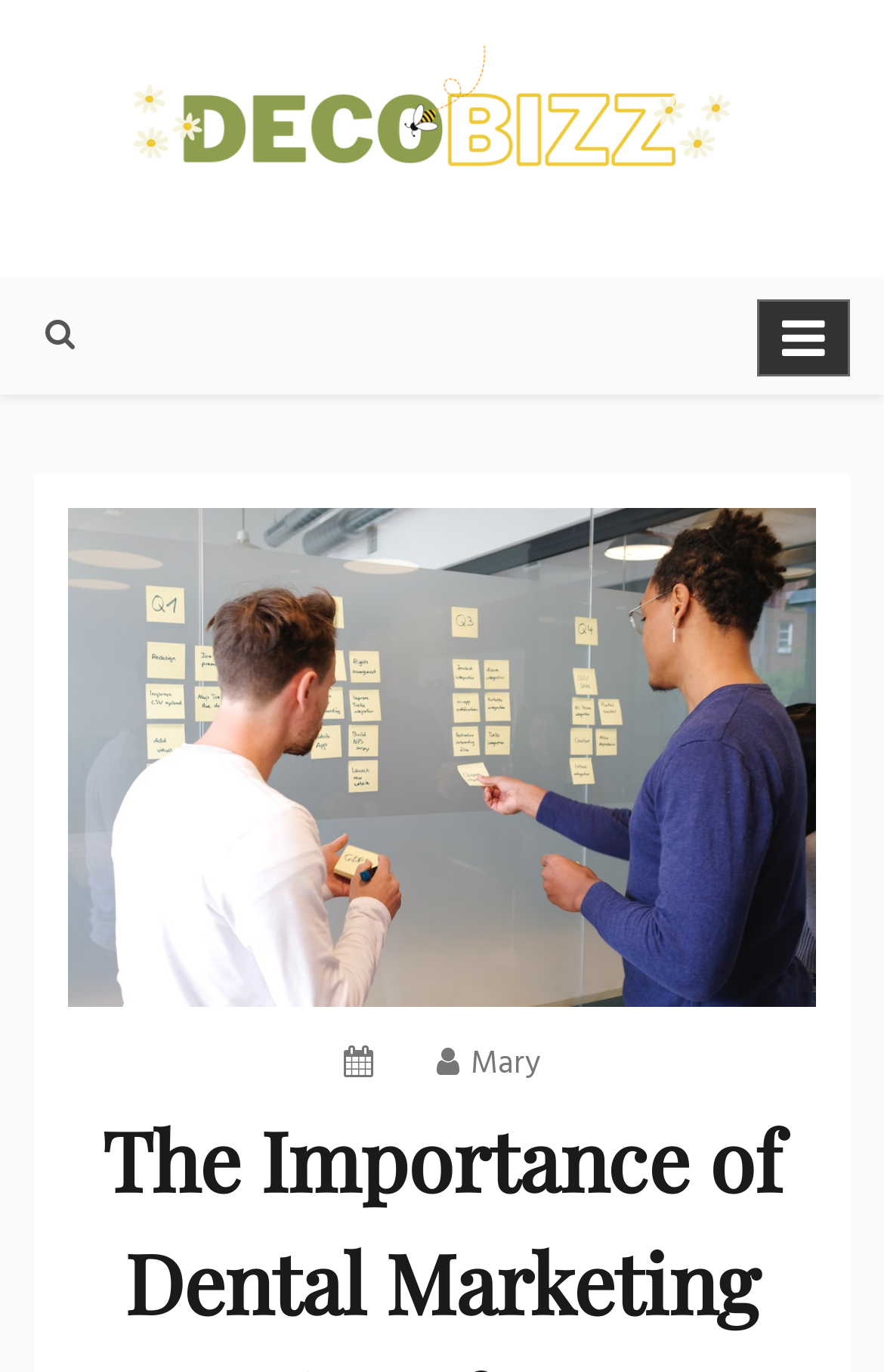Provide the bounding box coordinates of the HTML element this sentence describes: "parent_node: DecoBizz Lifestyle Blog".

[0.038, 0.033, 0.962, 0.172]